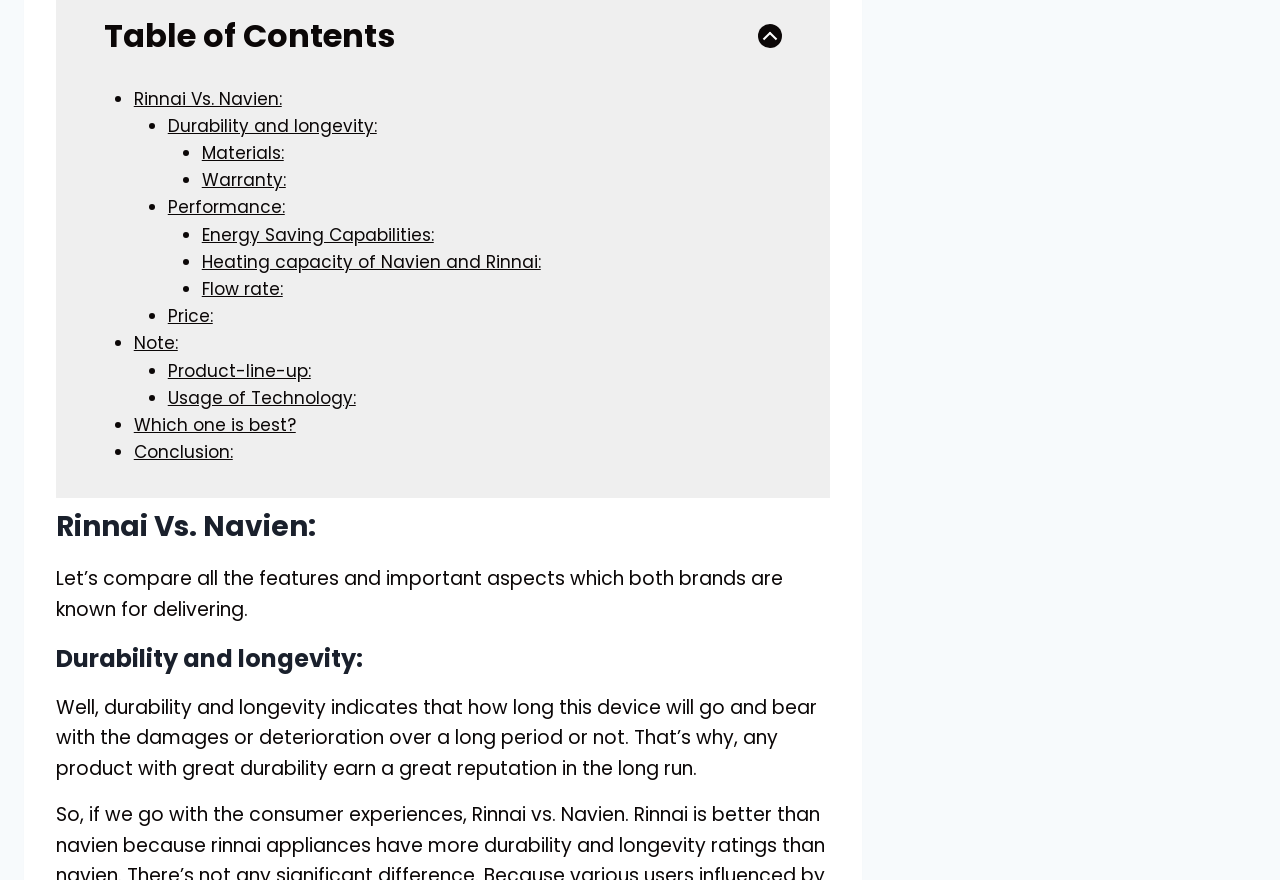Given the following UI element description: "Warranty:", find the bounding box coordinates in the webpage screenshot.

[0.158, 0.191, 0.223, 0.218]